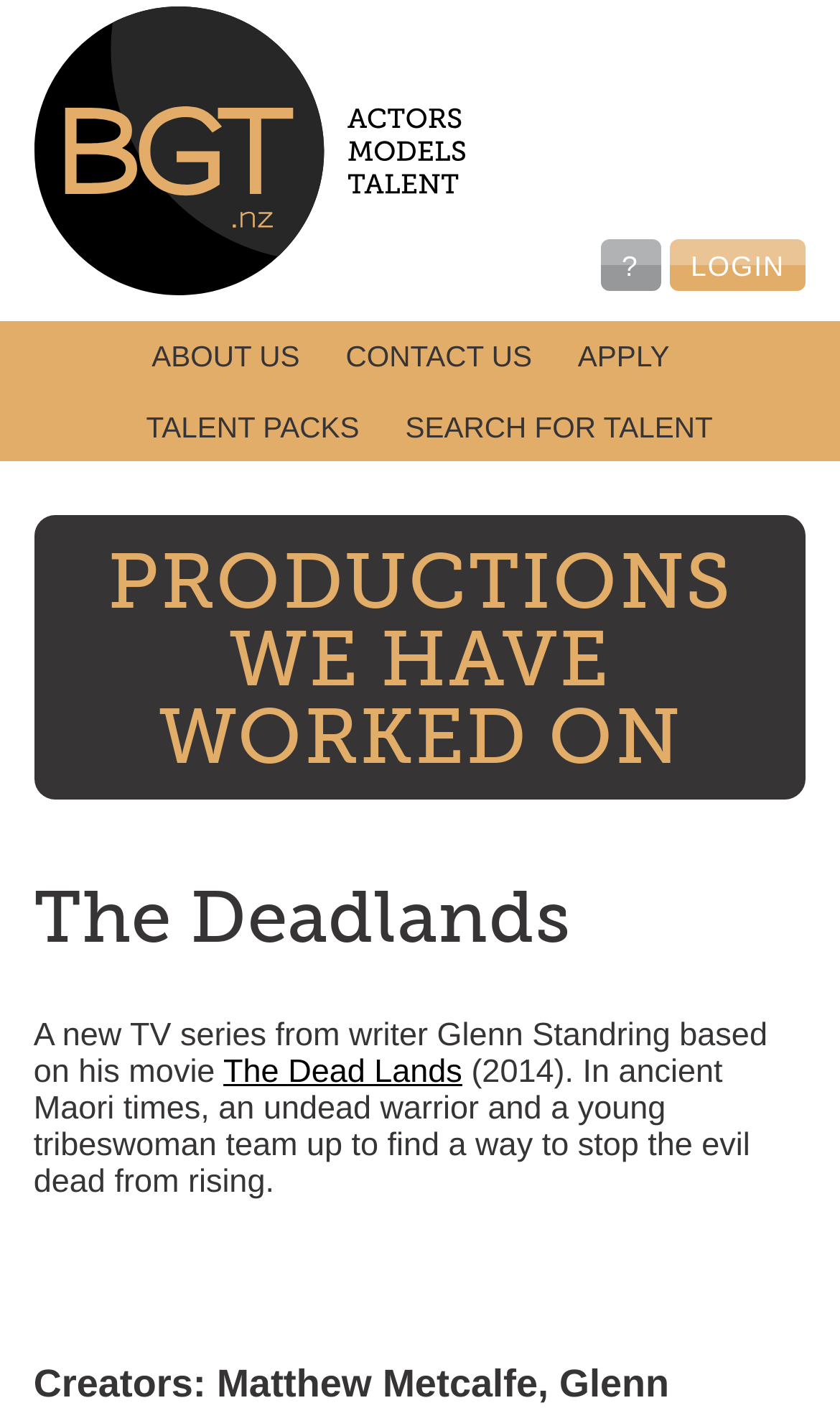Could you highlight the region that needs to be clicked to execute the instruction: "Learn more about the production The Deadlands"?

[0.266, 0.749, 0.55, 0.775]